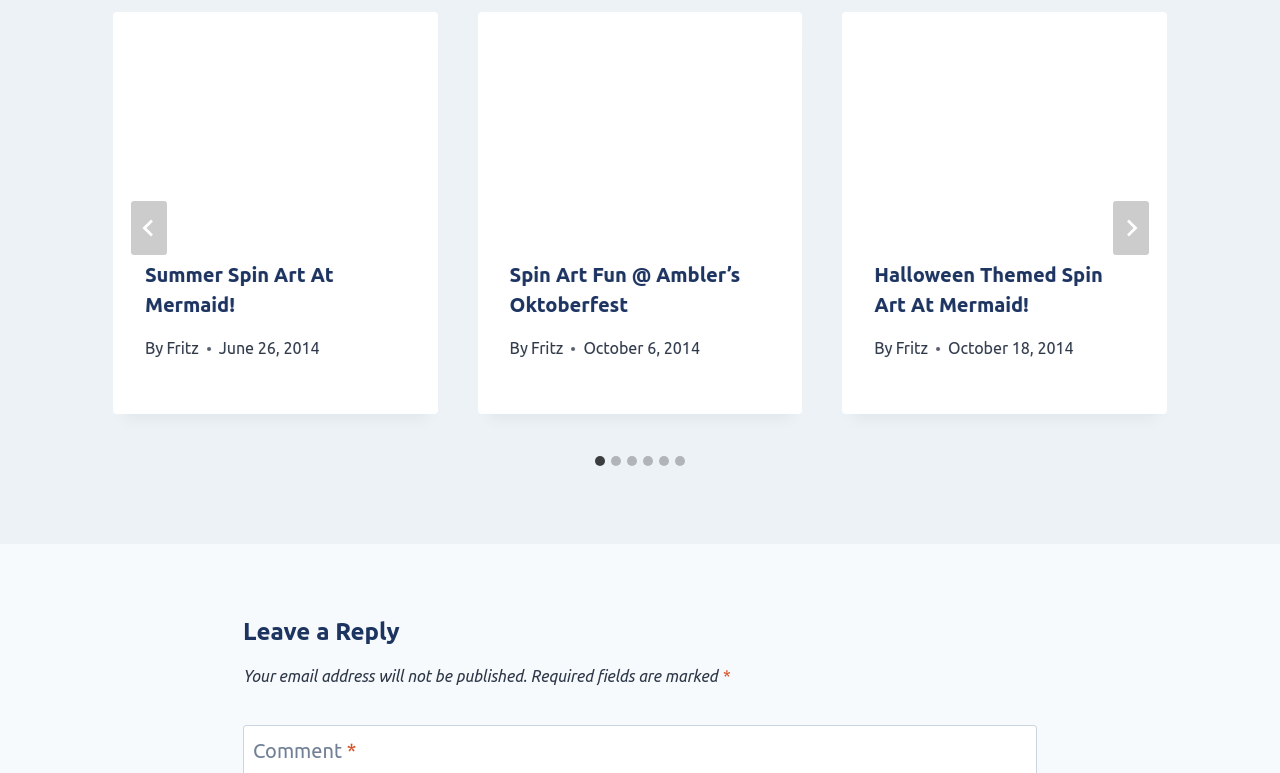Please answer the following question using a single word or phrase: 
How many slides are available in the presentation?

6